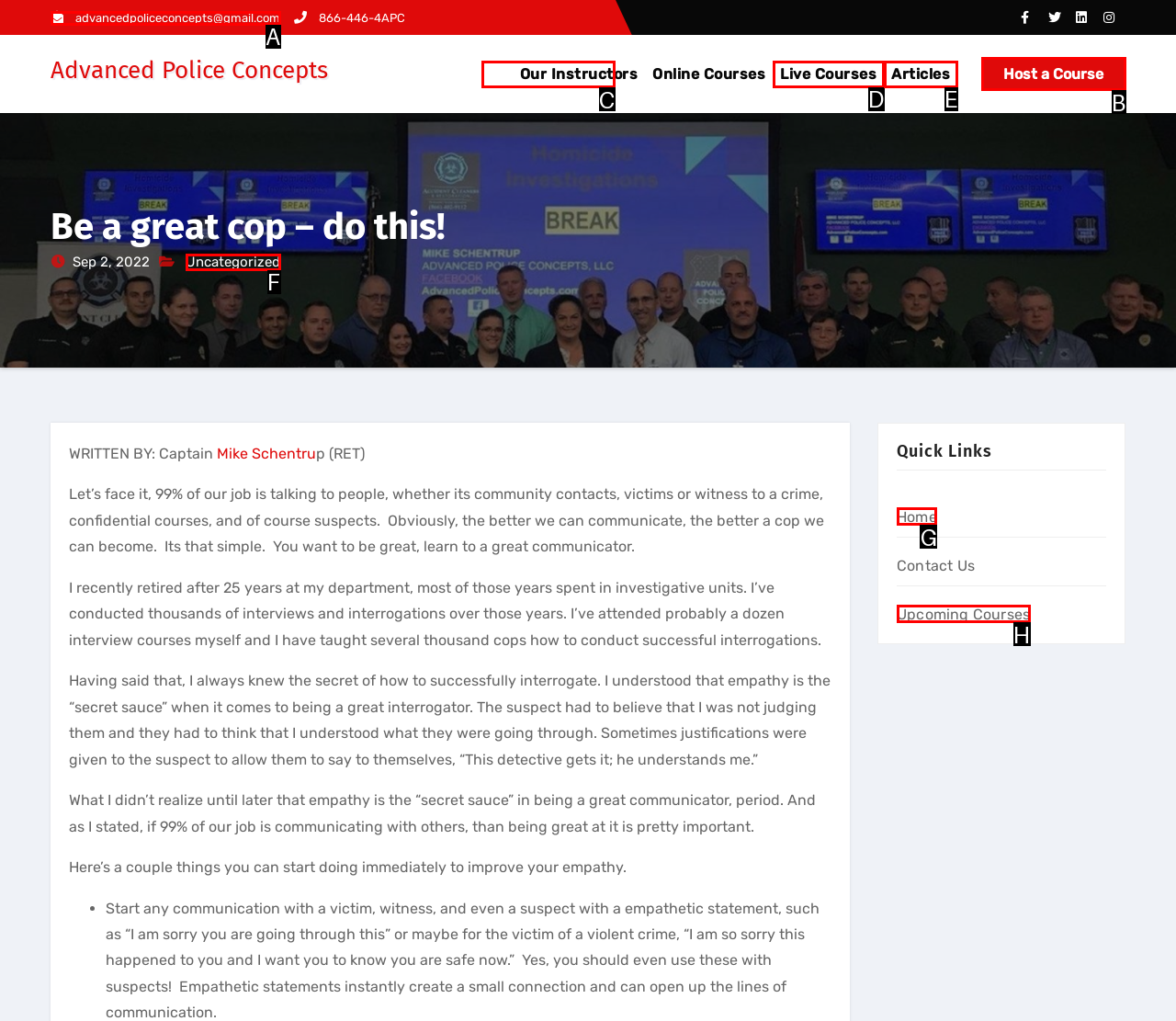To complete the task: Click the 'Our Instructors' link, select the appropriate UI element to click. Respond with the letter of the correct option from the given choices.

C